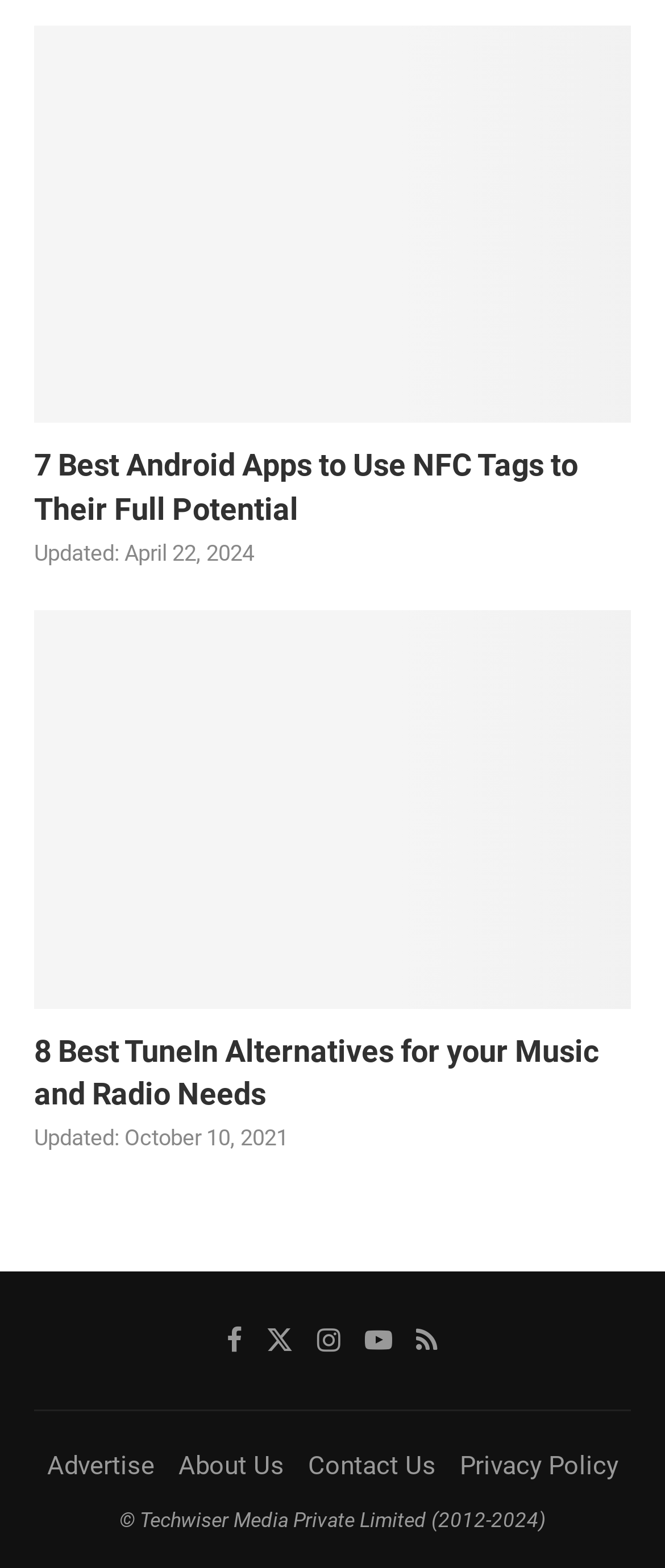When was the second article updated?
Please provide a comprehensive answer to the question based on the webpage screenshot.

The update date of the second article can be found by looking at the time element associated with the second article, which is 'October 10, 2021'.